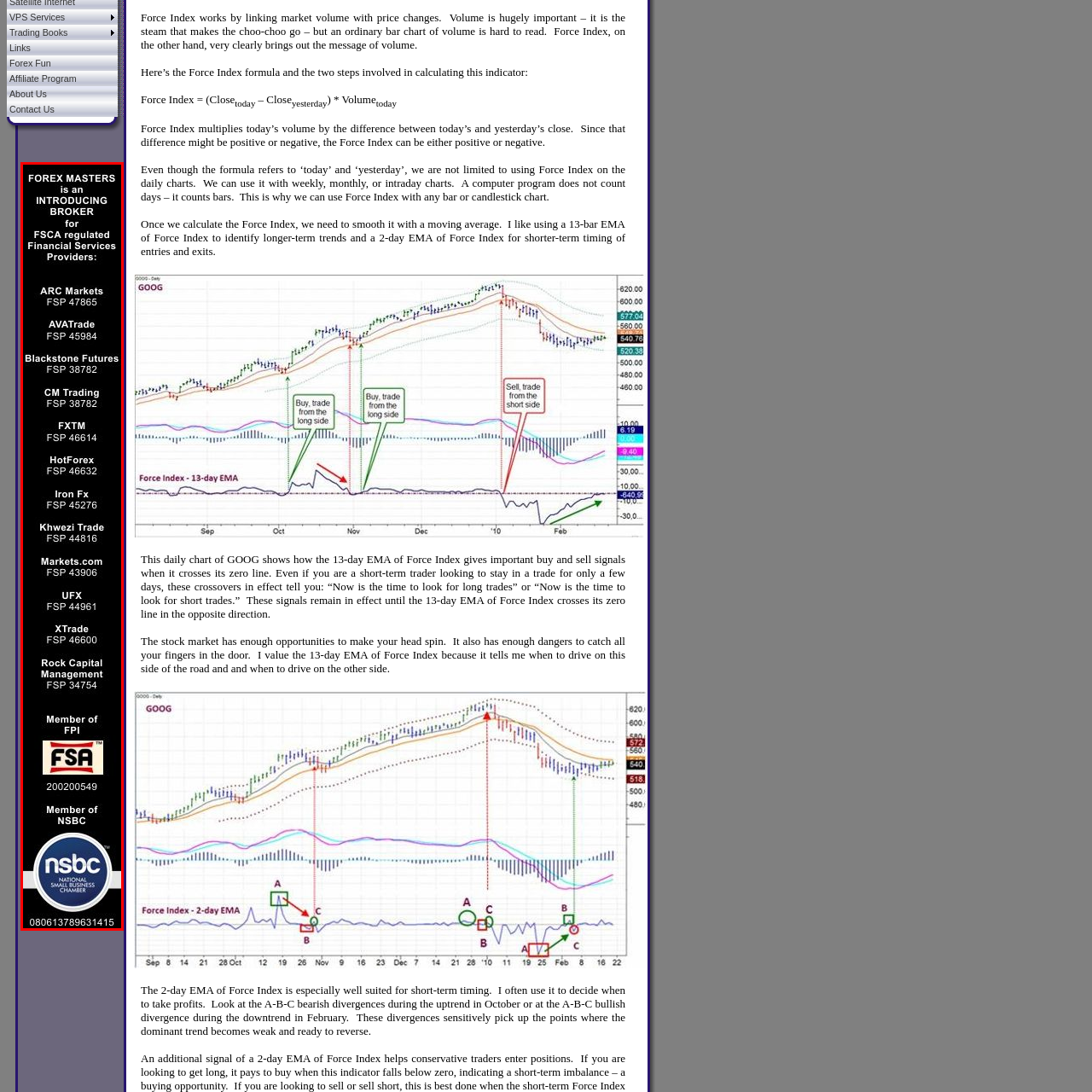What is the background color of the design?
Focus on the area within the red boundary in the image and answer the question with one word or a short phrase.

Black